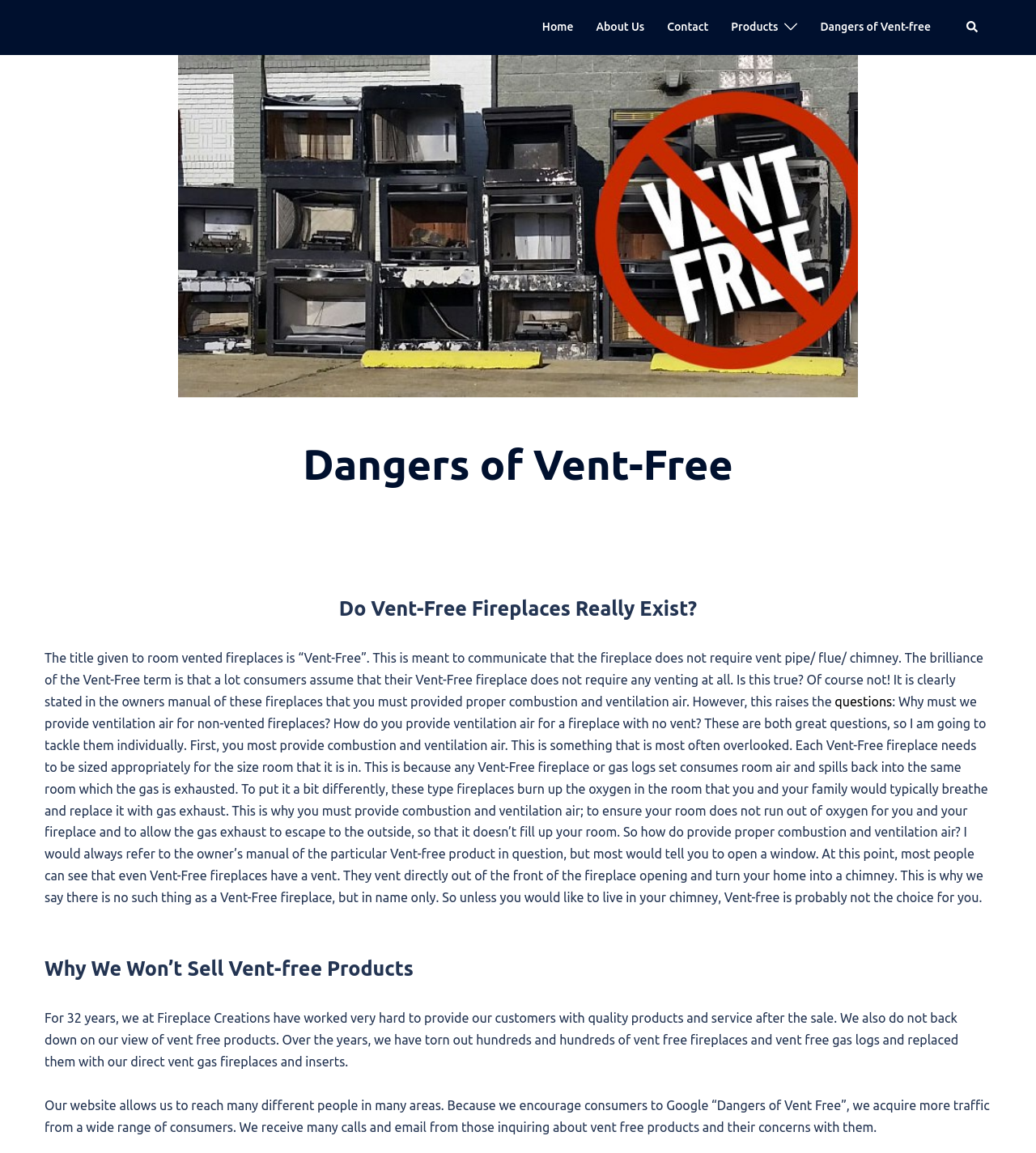Find the bounding box of the UI element described as follows: "Dangers of Vent-free".

[0.792, 0.016, 0.898, 0.032]